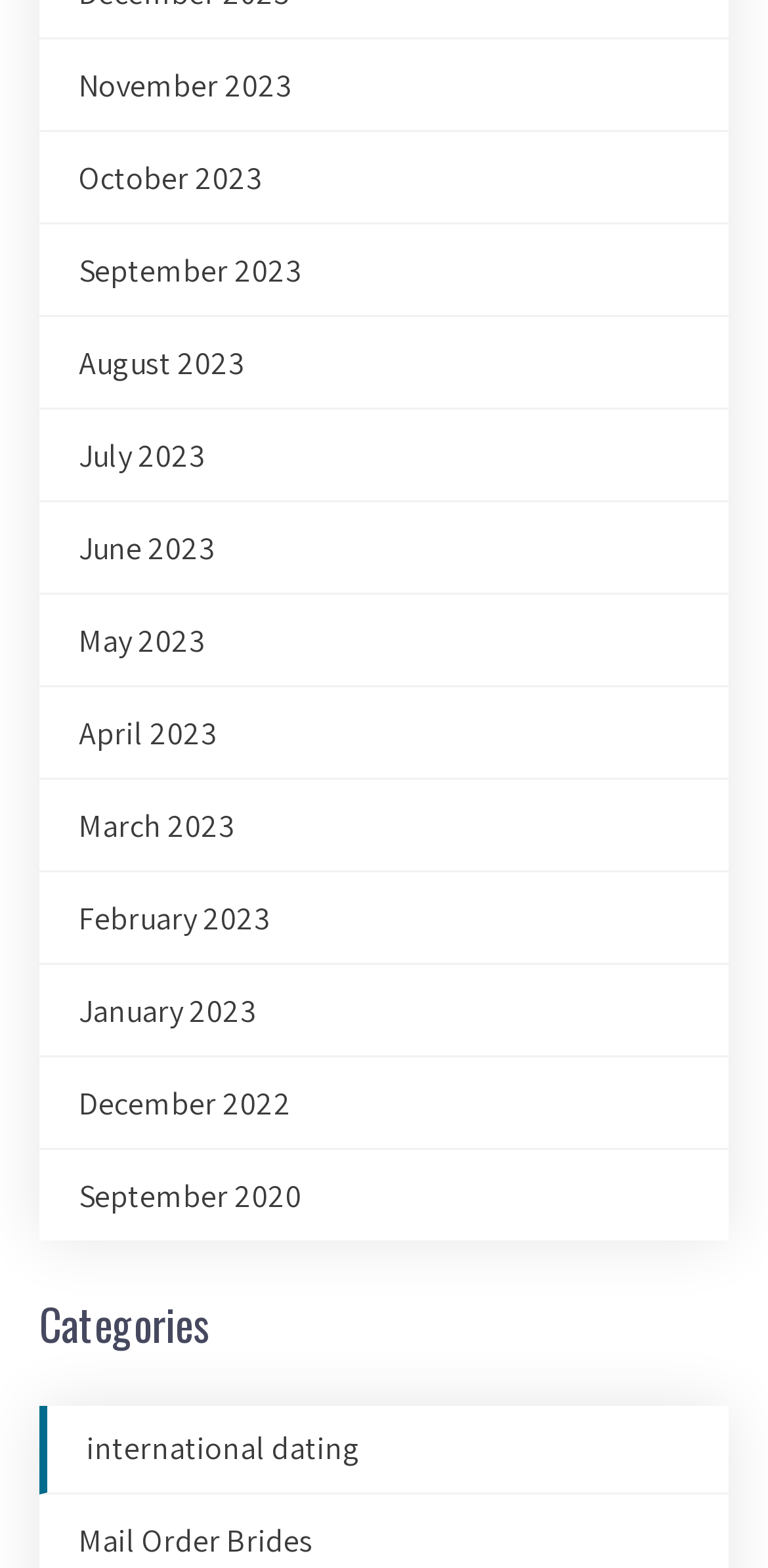Give a concise answer of one word or phrase to the question: 
How many categories are listed?

2